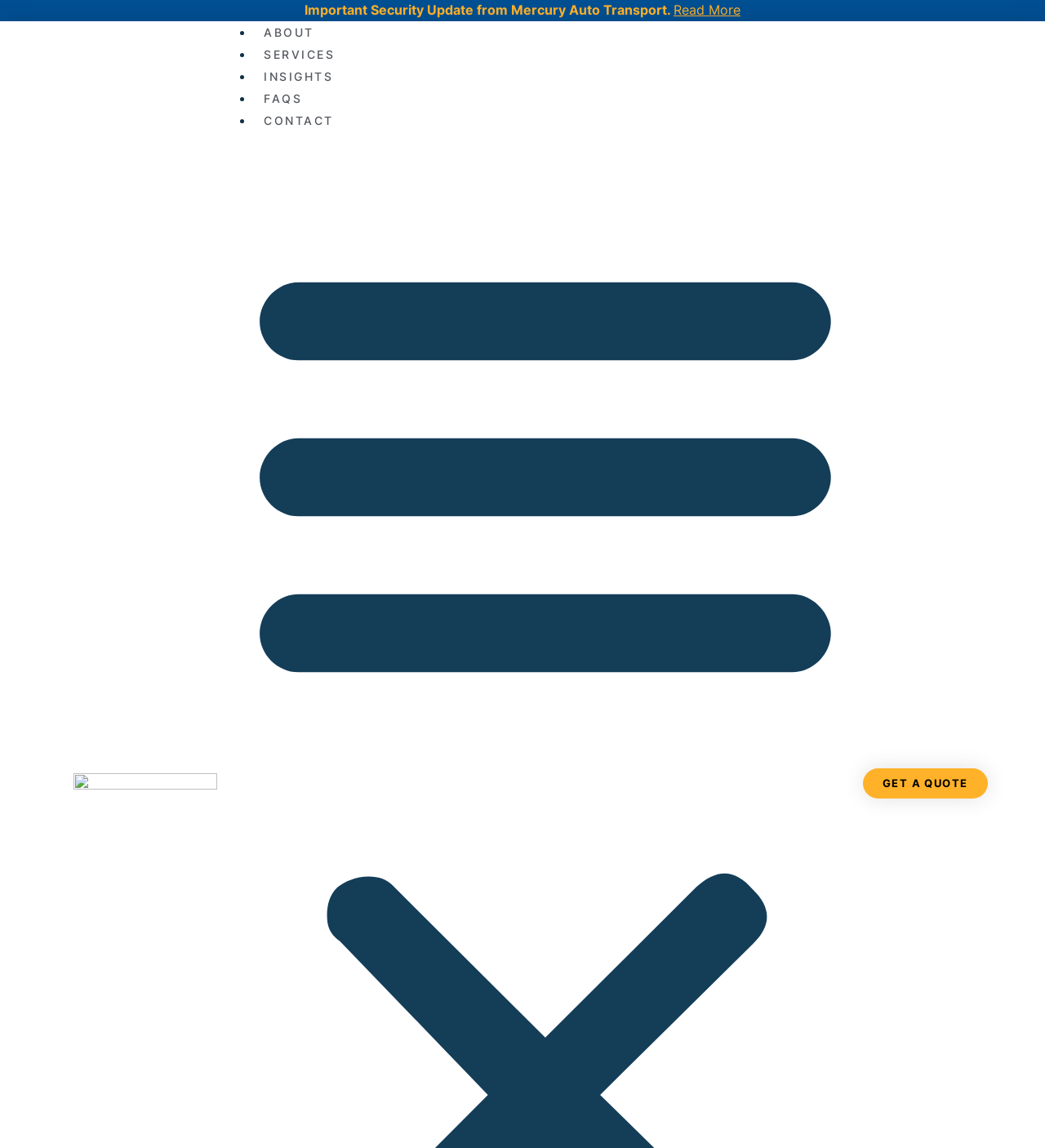Is there a security update notification?
Based on the image content, provide your answer in one word or a short phrase.

Yes